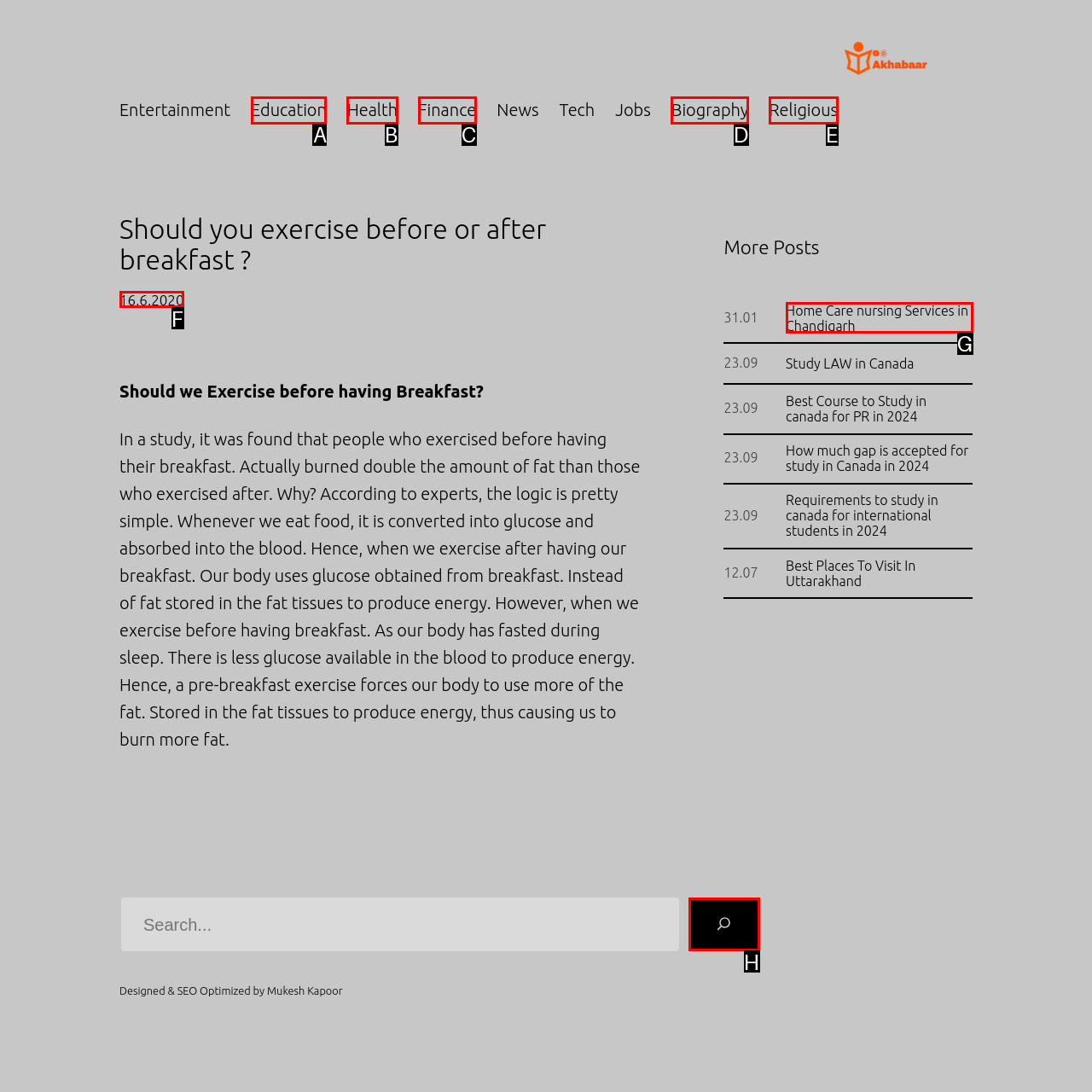Identify the correct option to click in order to accomplish the task: View the 'Home Care nursing Services in Chandigarh' post Provide your answer with the letter of the selected choice.

G